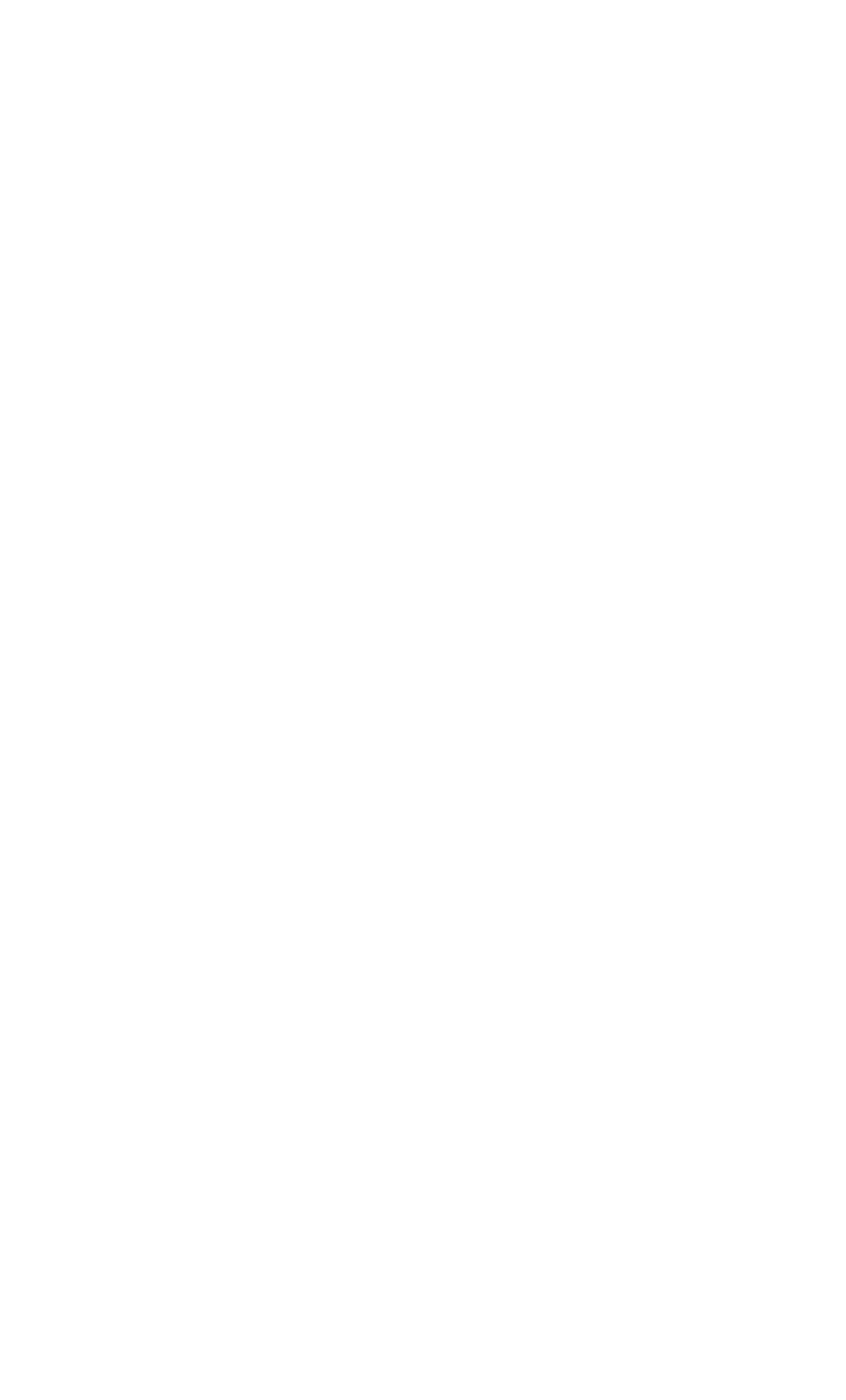Identify the bounding box coordinates of the clickable region necessary to fulfill the following instruction: "Check FAQ". The bounding box coordinates should be four float numbers between 0 and 1, i.e., [left, top, right, bottom].

[0.349, 0.755, 0.651, 0.791]